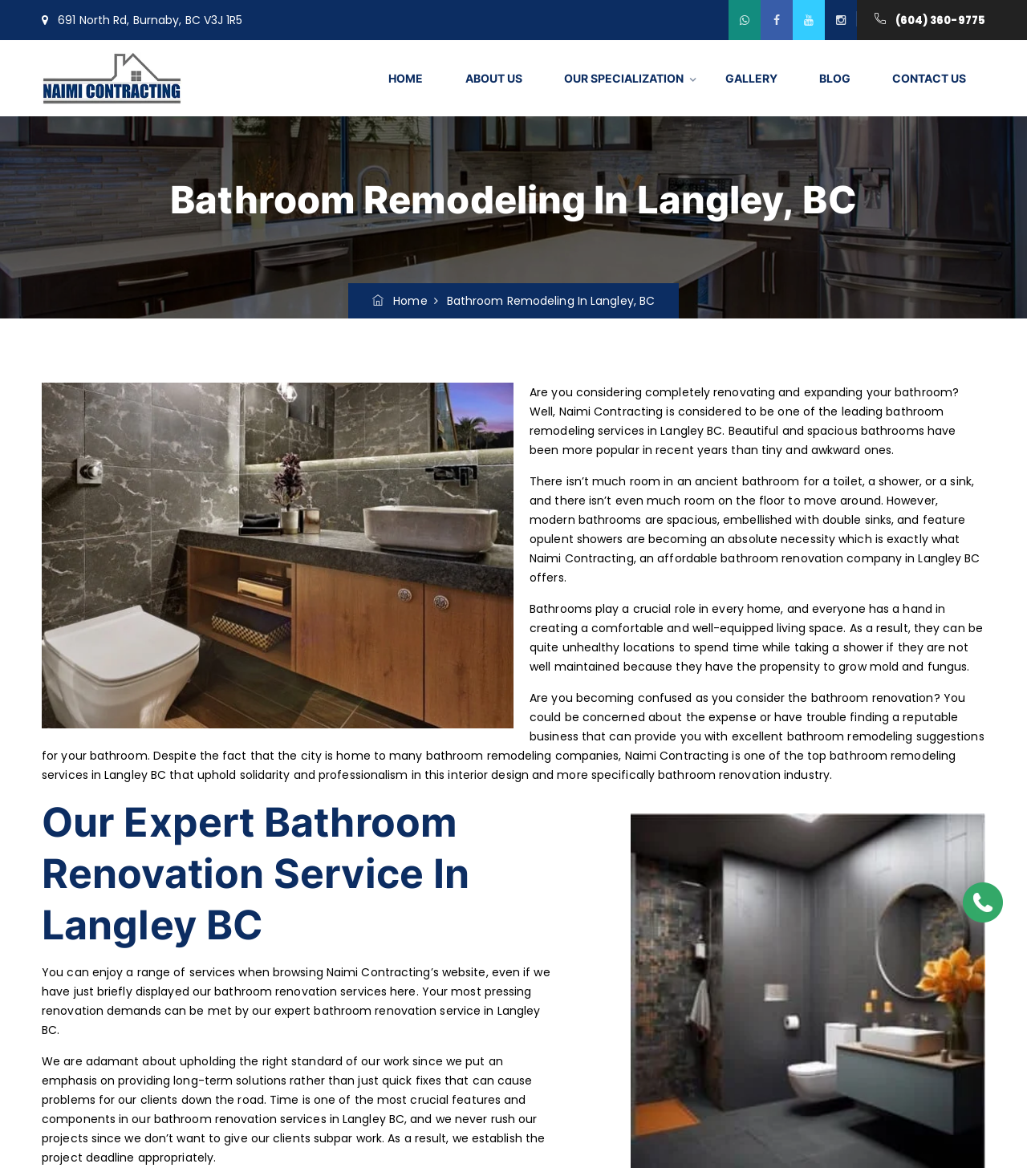How many images are on the webpage? Please answer the question using a single word or phrase based on the image.

3